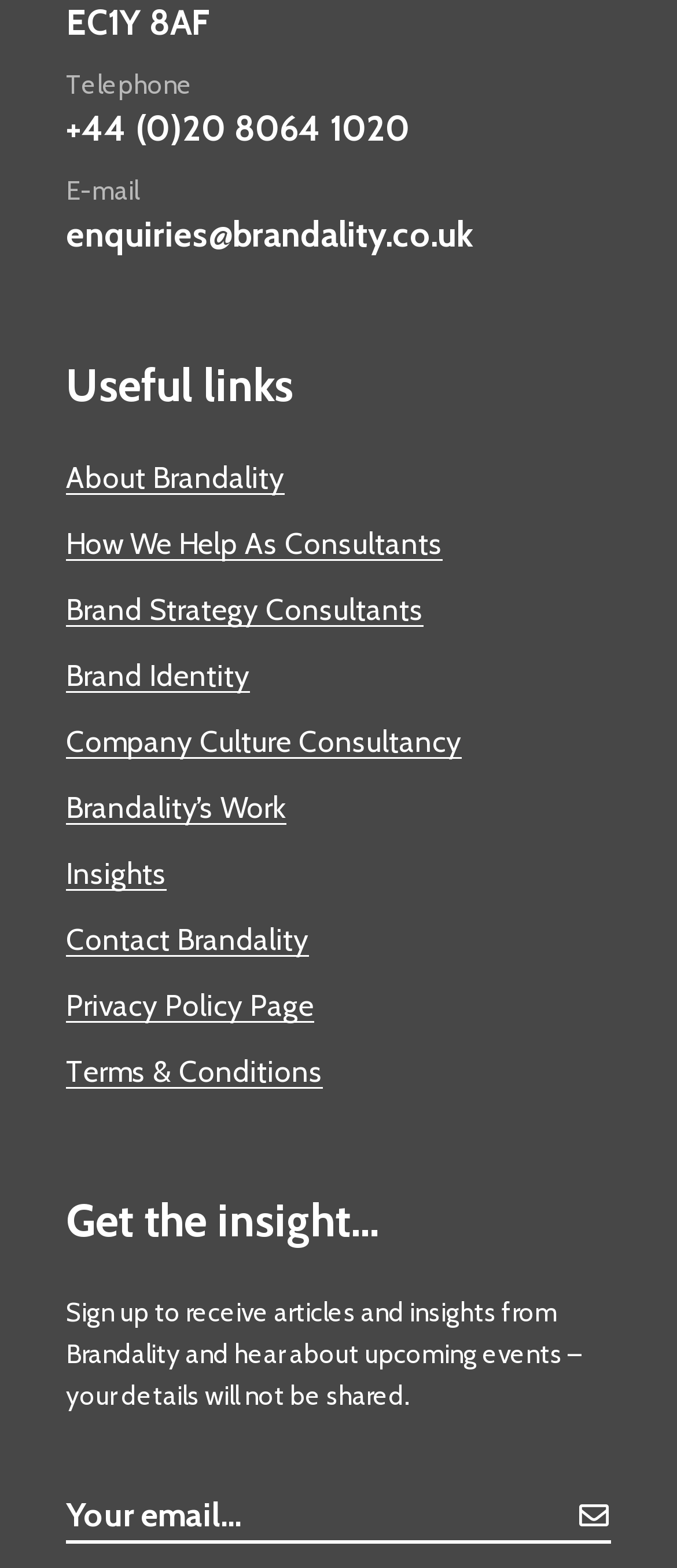Provide the bounding box coordinates of the UI element that matches the description: "Insights".

[0.097, 0.546, 0.246, 0.568]